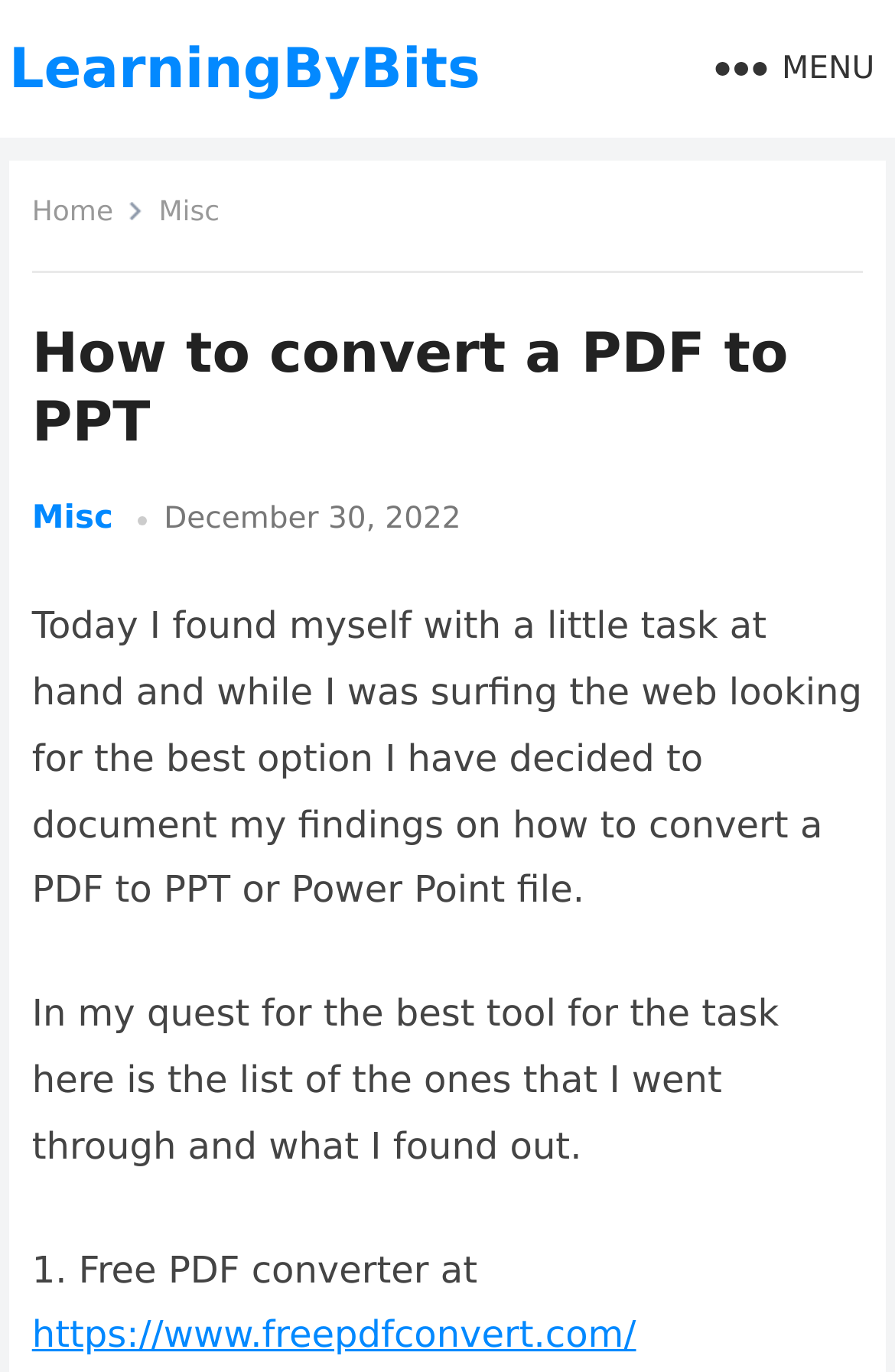Utilize the details in the image to thoroughly answer the following question: What is the author's goal in writing the article?

I inferred the author's goal by reading the introductory text, which states that the author was looking for the best option for converting a PDF to PPT. This suggests that the author's goal is to find the most suitable tool or method for achieving this task.